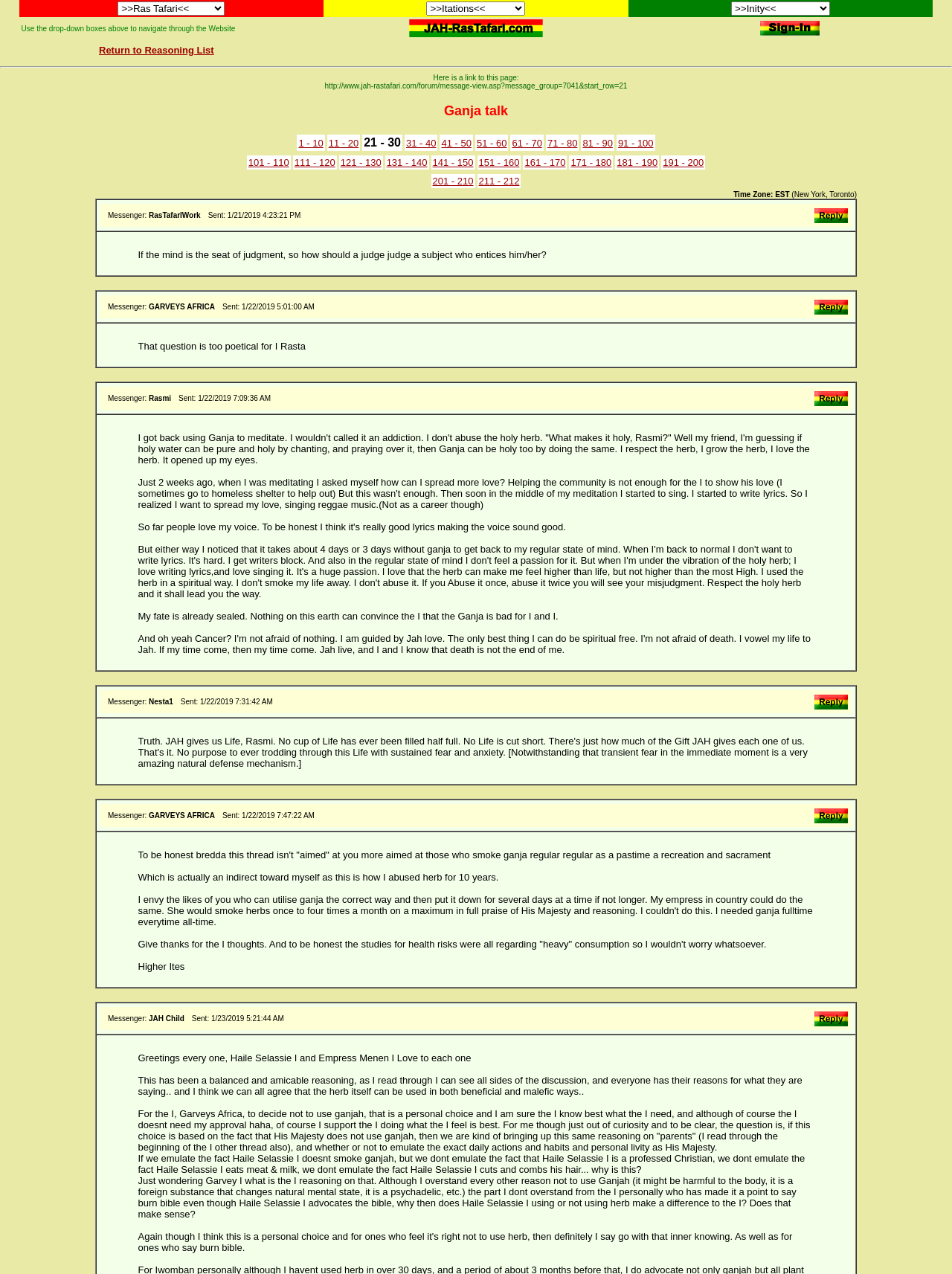What is the name of the forum? Look at the image and give a one-word or short phrase answer.

JAH